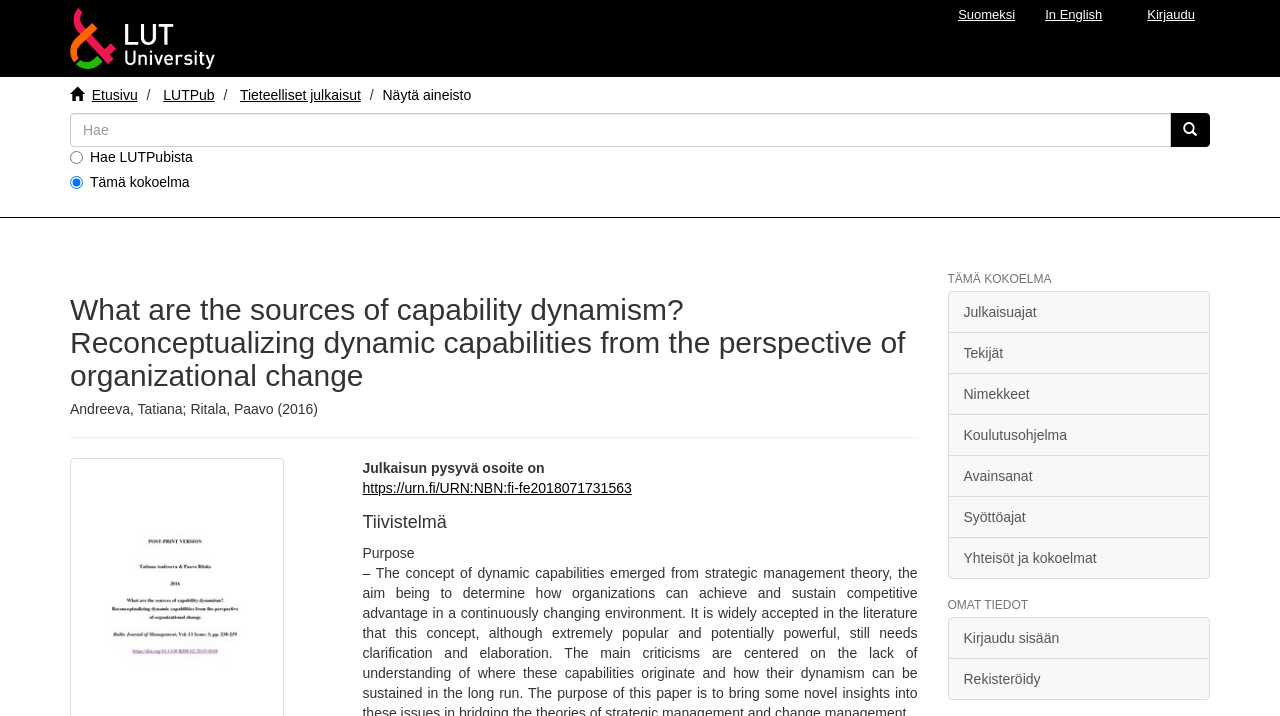Please locate the bounding box coordinates of the element that should be clicked to complete the given instruction: "Log in".

[0.885, 0.0, 0.945, 0.056]